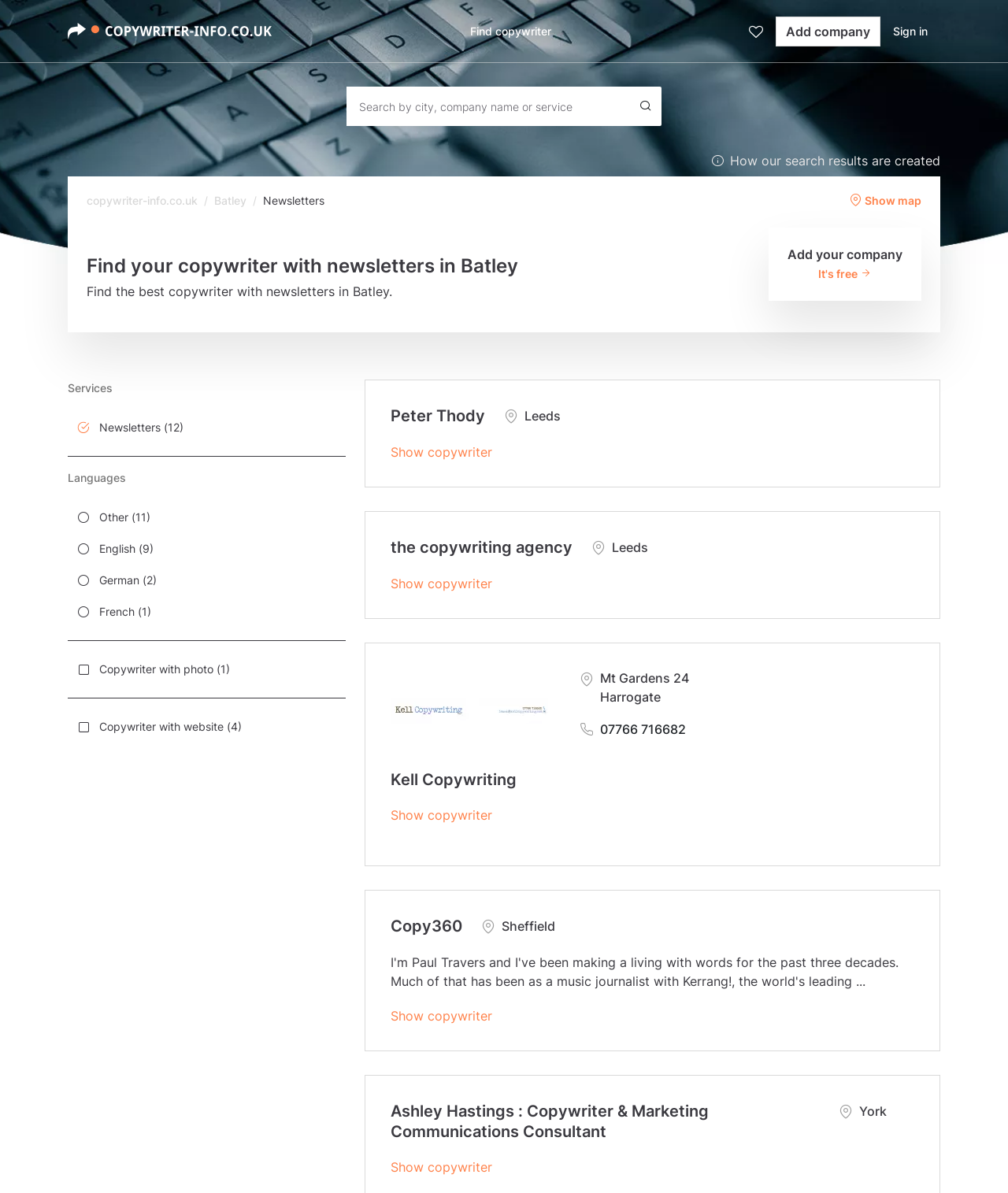Please extract and provide the main headline of the webpage.

Find your copywriter with newsletters in Batley